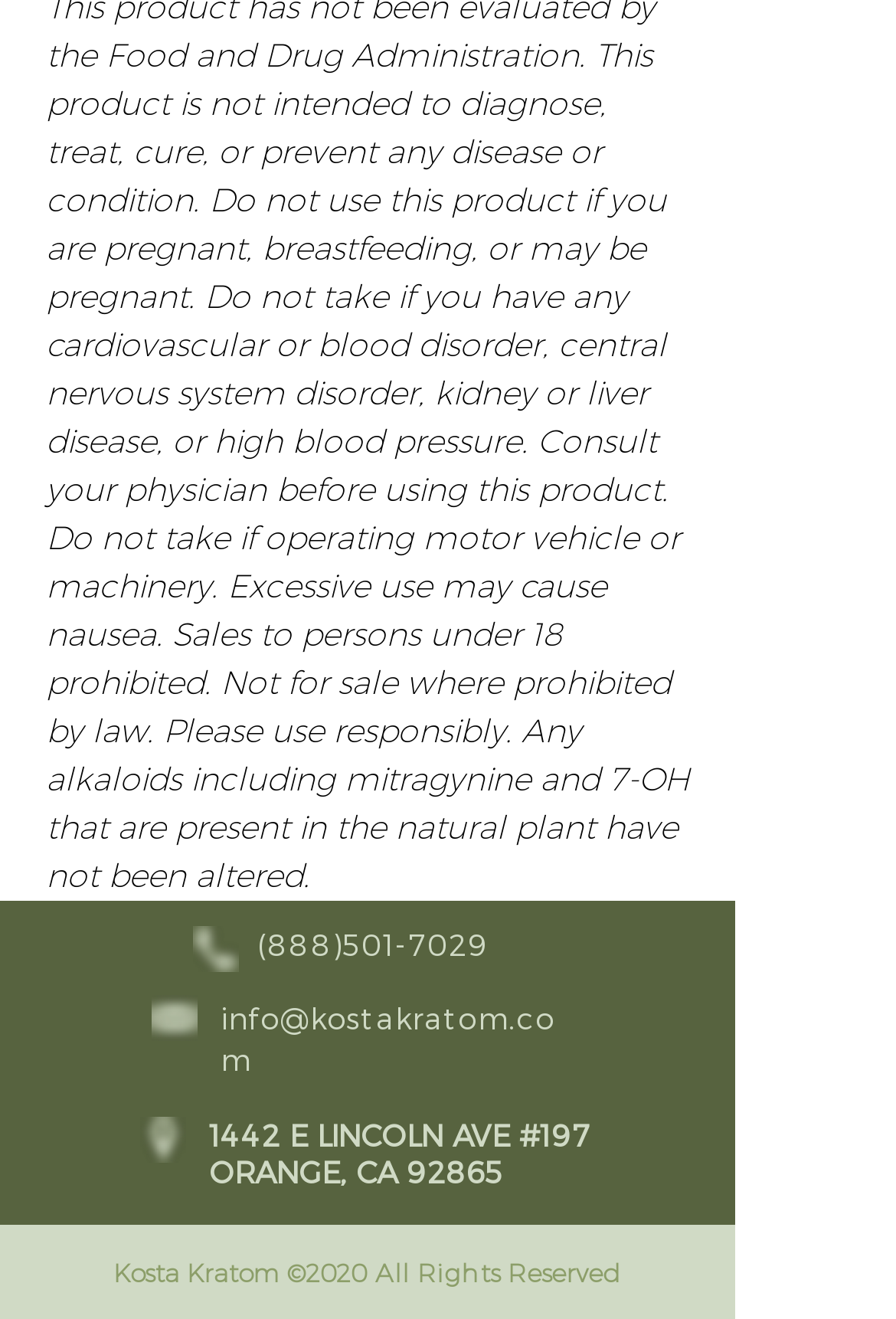Please find the bounding box for the following UI element description. Provide the coordinates in (top-left x, top-left y, bottom-right x, bottom-right y) format, with values between 0 and 1: (888)501-7029

[0.287, 0.702, 0.546, 0.73]